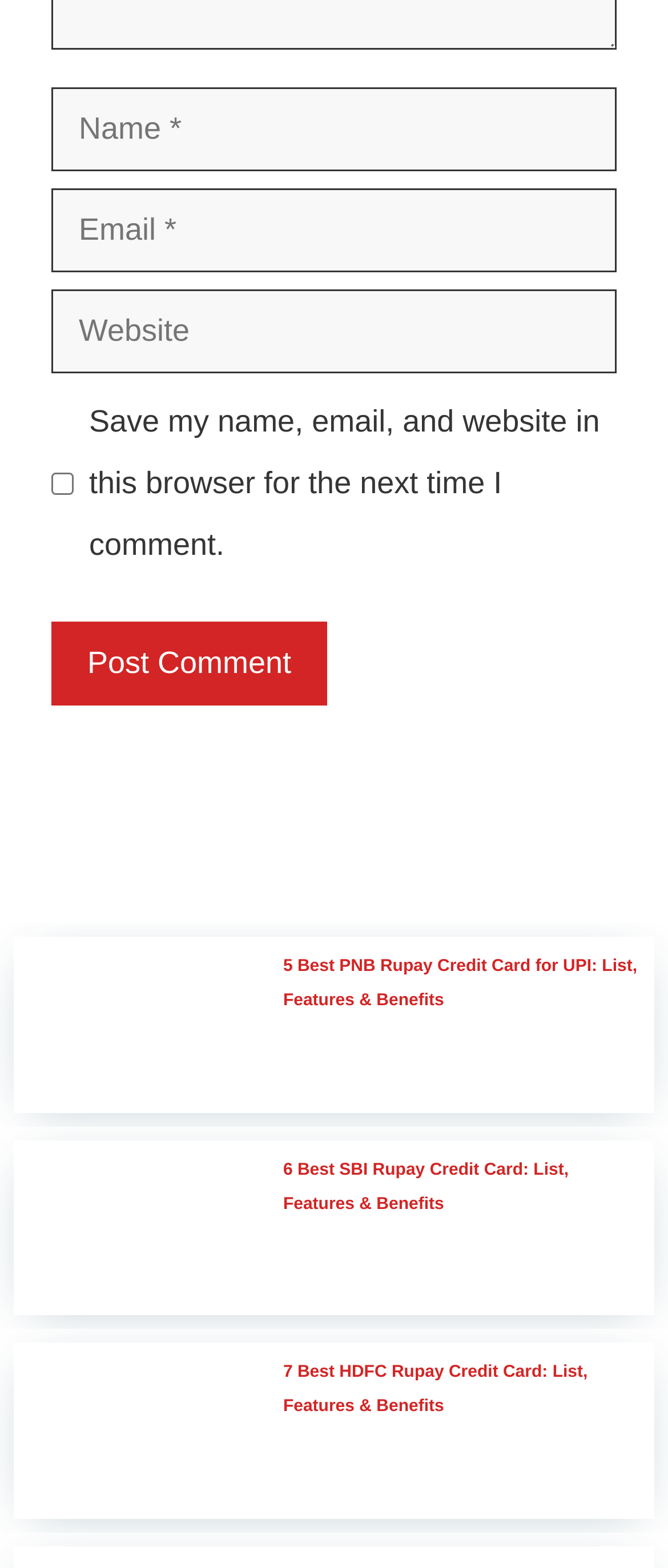Identify the bounding box coordinates of the part that should be clicked to carry out this instruction: "Read the privacy policy".

None